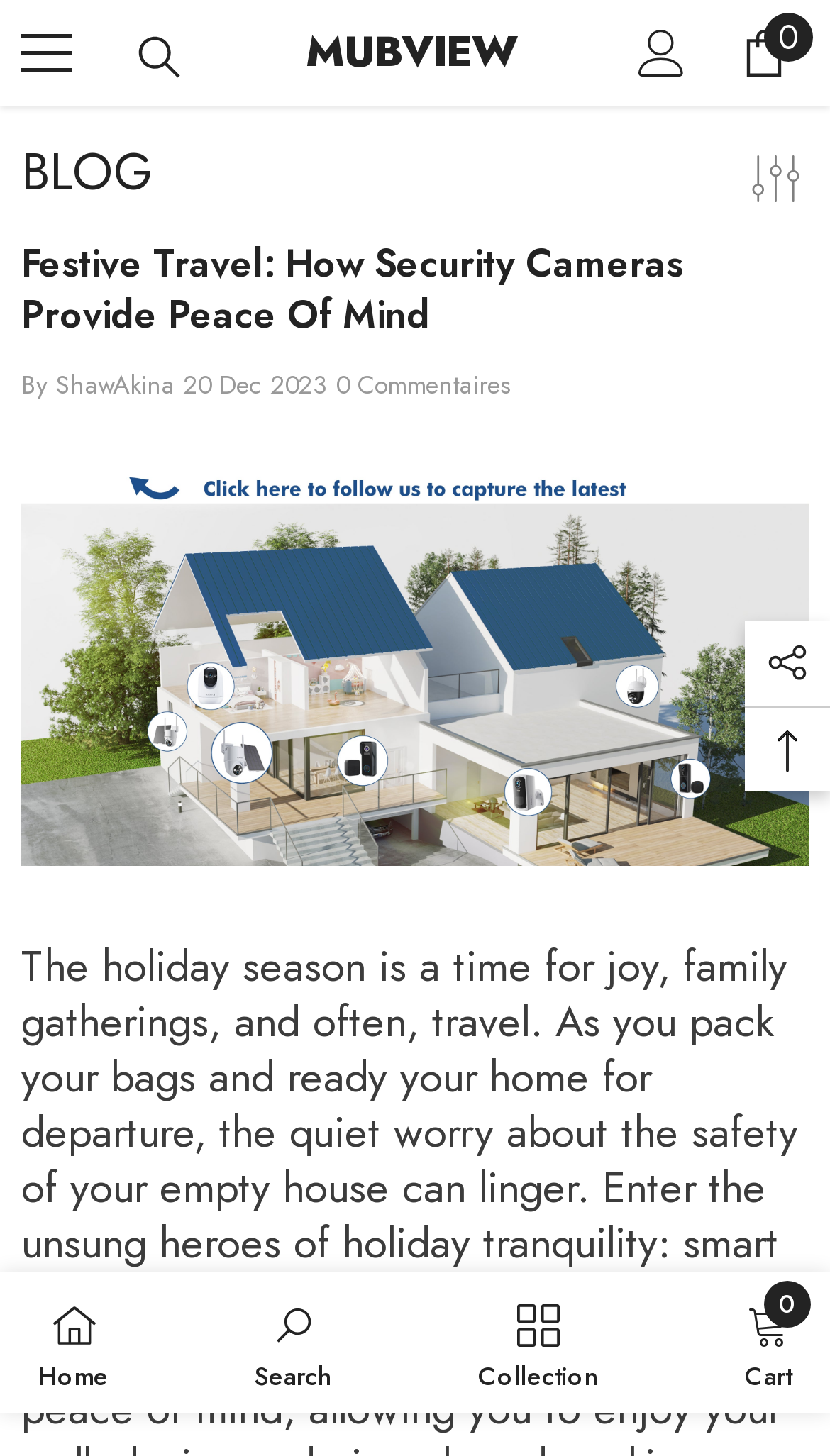Find and specify the bounding box coordinates that correspond to the clickable region for the instruction: "visit the page of link 947".

None